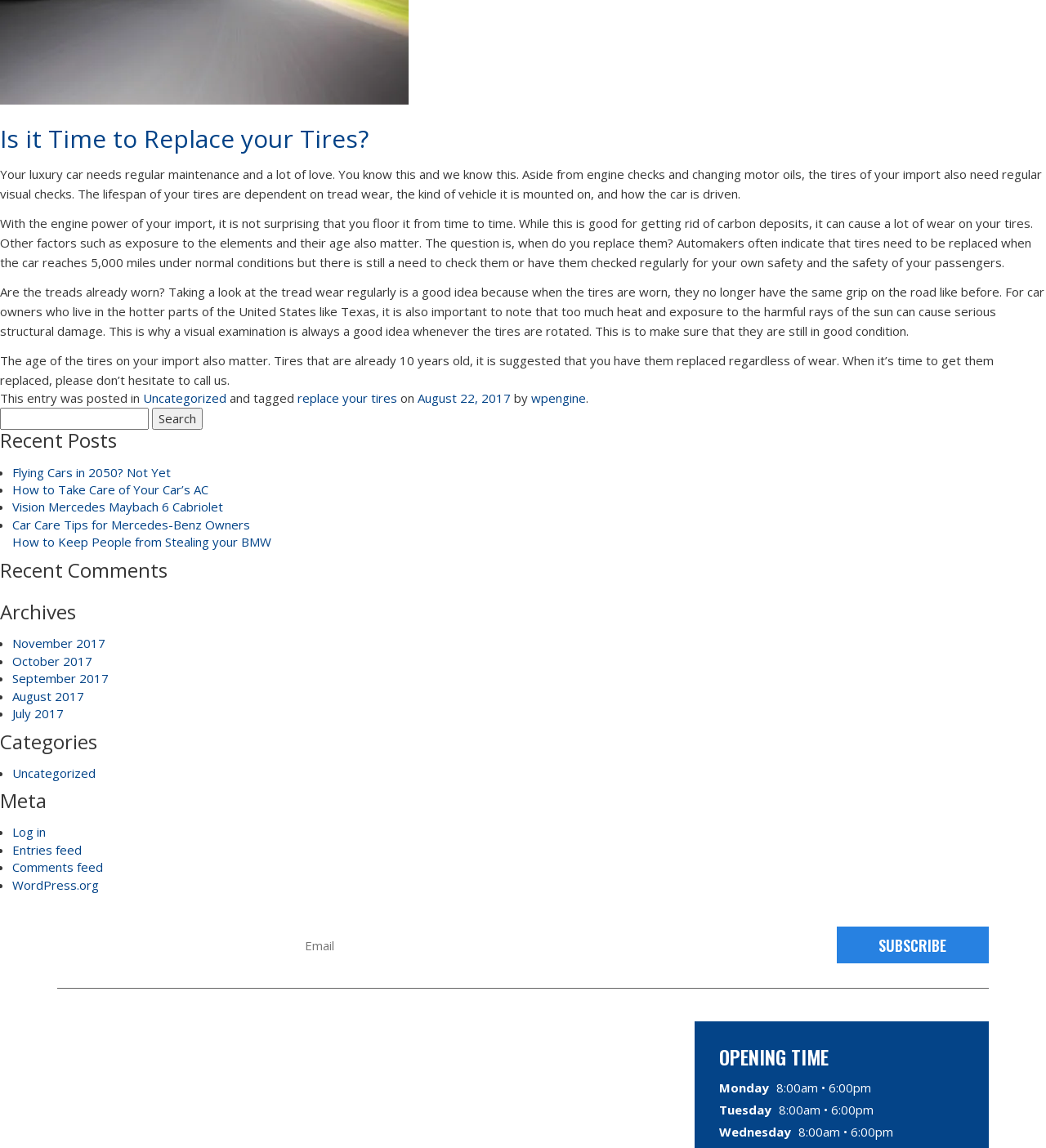Find the bounding box of the UI element described as: "Uncategorized". The bounding box coordinates should be given as four float values between 0 and 1, i.e., [left, top, right, bottom].

[0.012, 0.666, 0.091, 0.68]